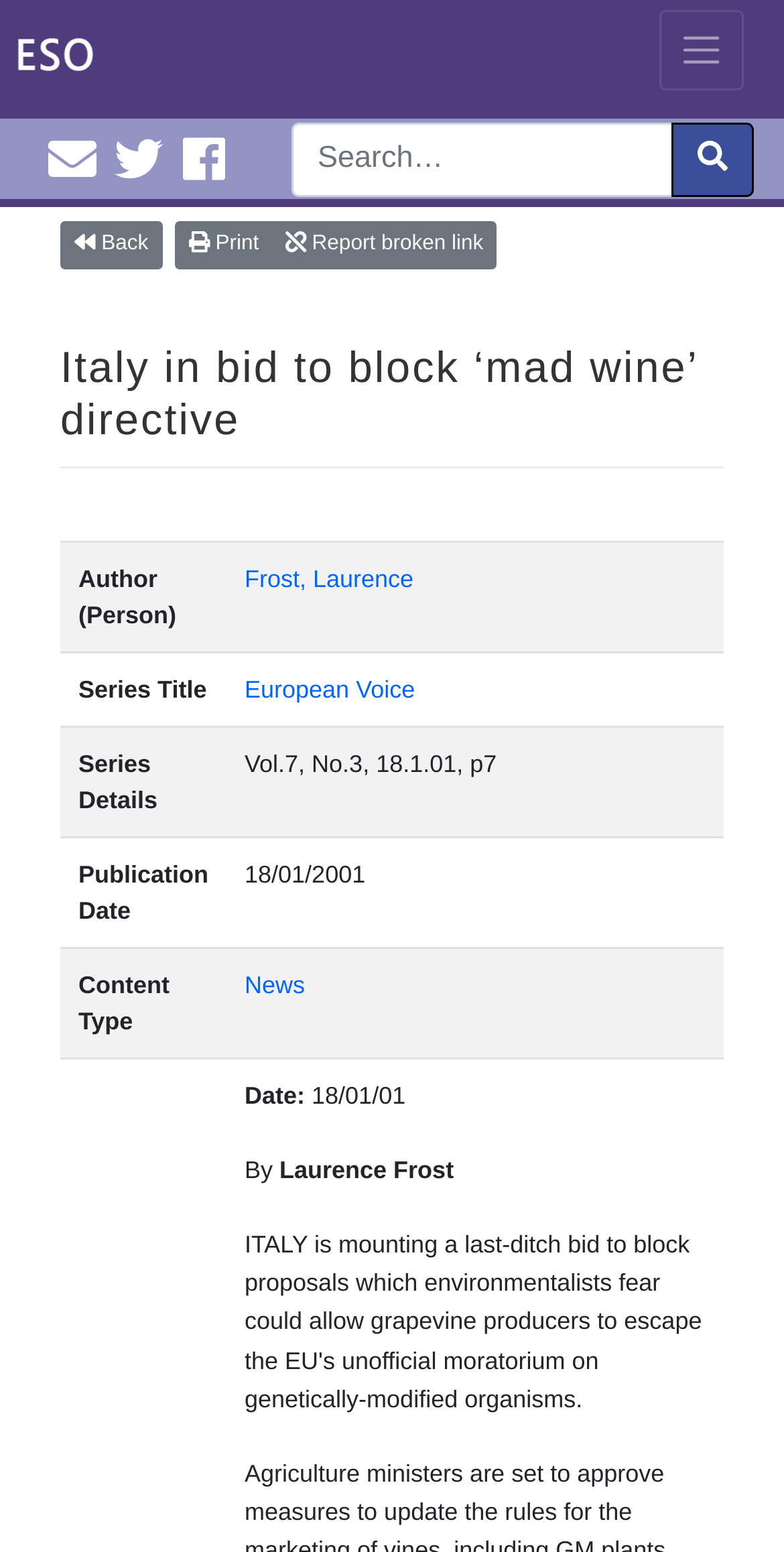What is the publication date of the article?
Could you answer the question with a detailed and thorough explanation?

I found the answer by looking at the rowheader 'Publication Date' and the corresponding gridcell, which contains the date '18/01/2001'.